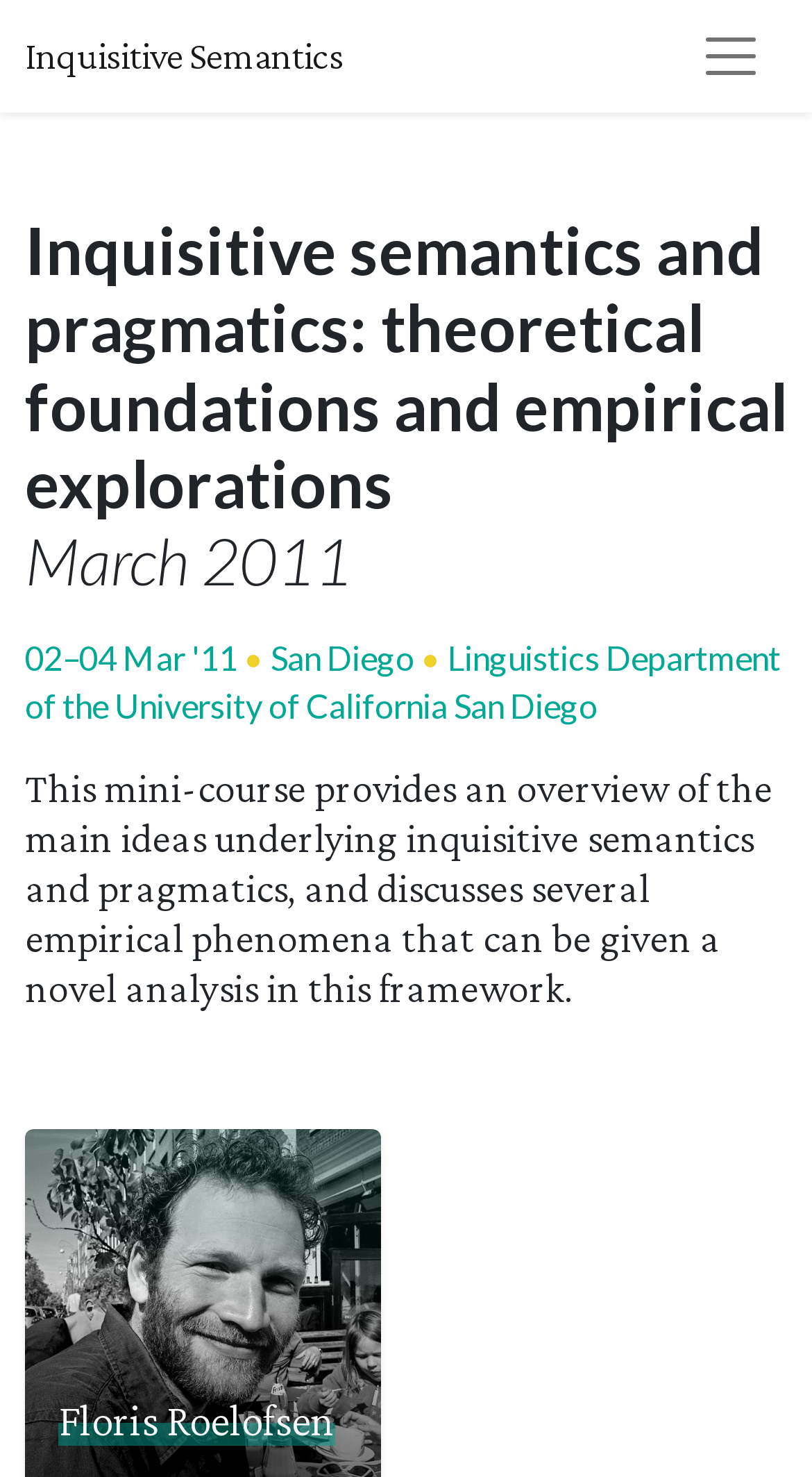By analyzing the image, answer the following question with a detailed response: What is the department associated with the mini-course?

I found the department associated with the mini-course by looking at the header section of the webpage, where it says 'Linguistics Department' along with the name of the university, 'University of California San Diego'.